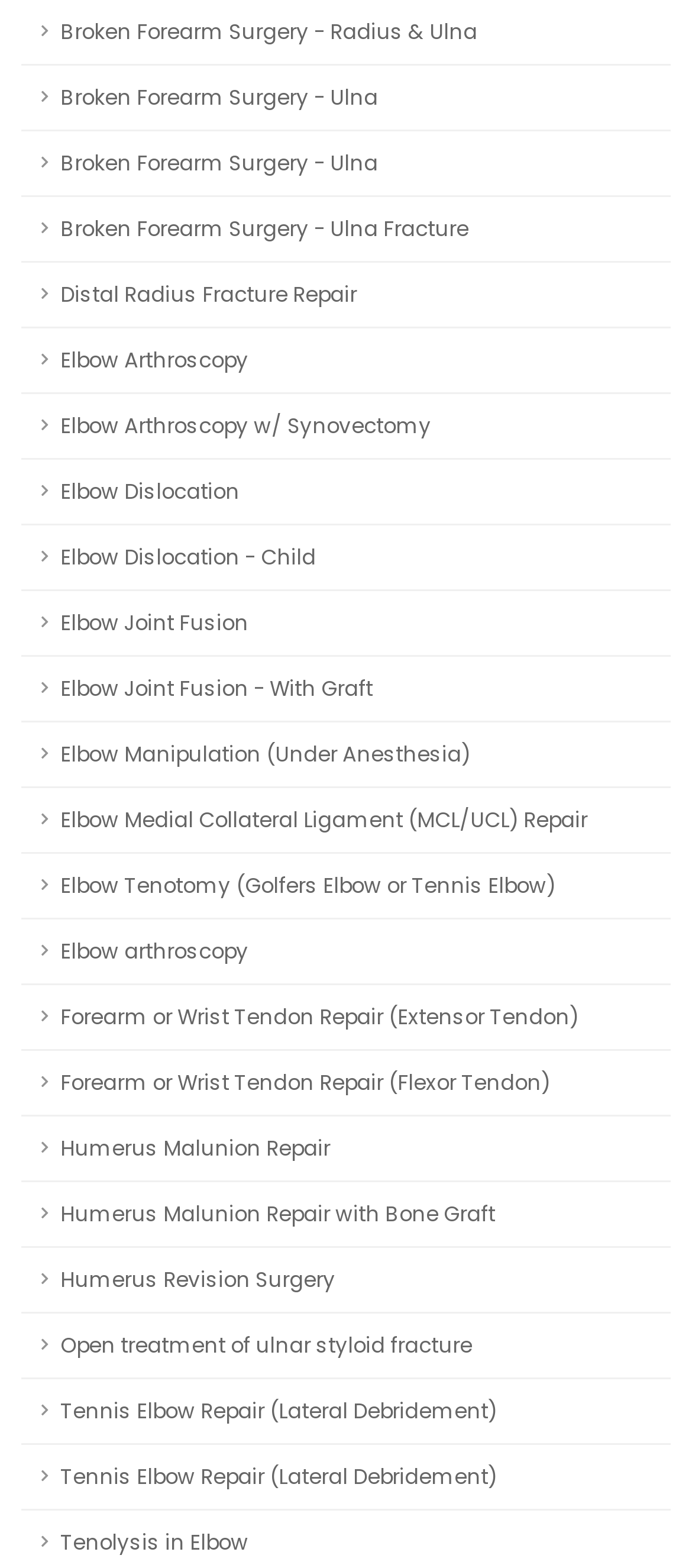Respond to the following question using a concise word or phrase: 
Are there any forearm-related surgeries?

Yes